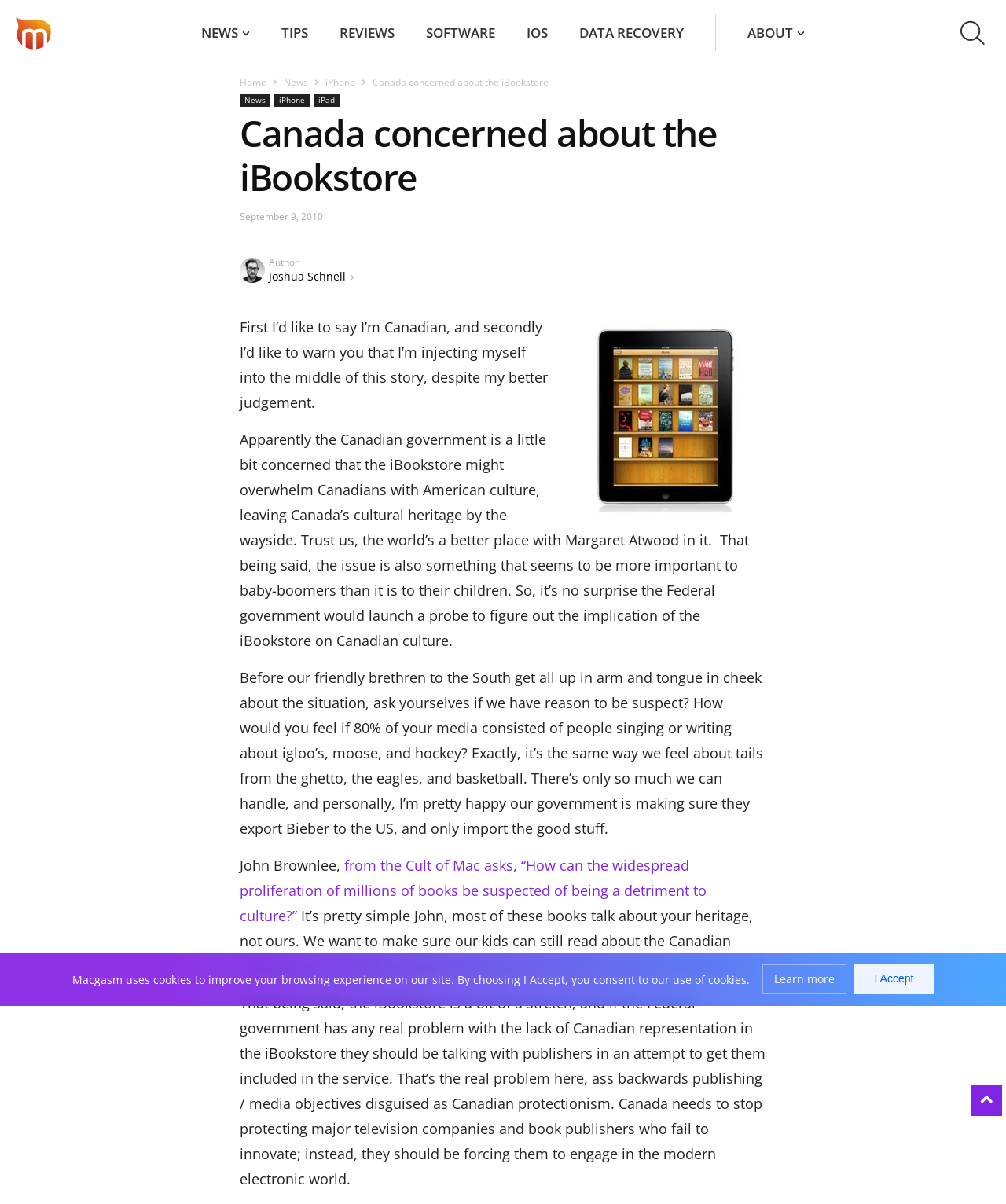Based on the element description name="s" placeholder="Search macgasm.net", identify the bounding box of the UI element in the given webpage screenshot. The coordinates should be in the format (top-left x, top-left y, bottom-right x, bottom-right y) and must be between 0 and 1.

[0.281, 0.014, 0.688, 0.04]